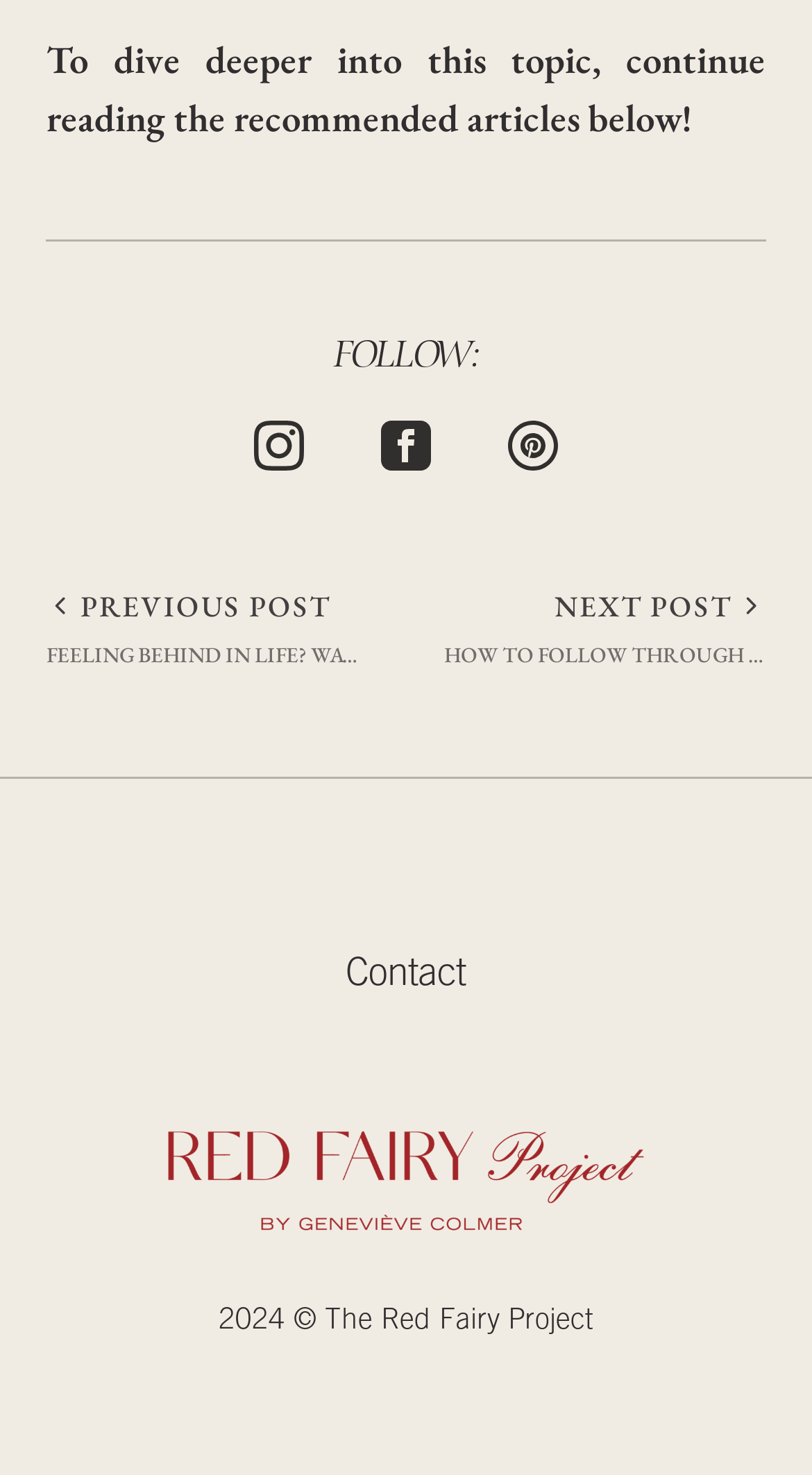What are the two navigation options in the post navigation section?
Please provide an in-depth and detailed response to the question.

In the post navigation section, I found two links, 'PREVIOUS POST FEELING BEHIND IN LIFE? WATCH THIS' and 'NEXT POST HOW TO FOLLOW THROUGH ON YOUR RESOLUTIONS', which suggest that the two navigation options are Previous Post and Next Post.